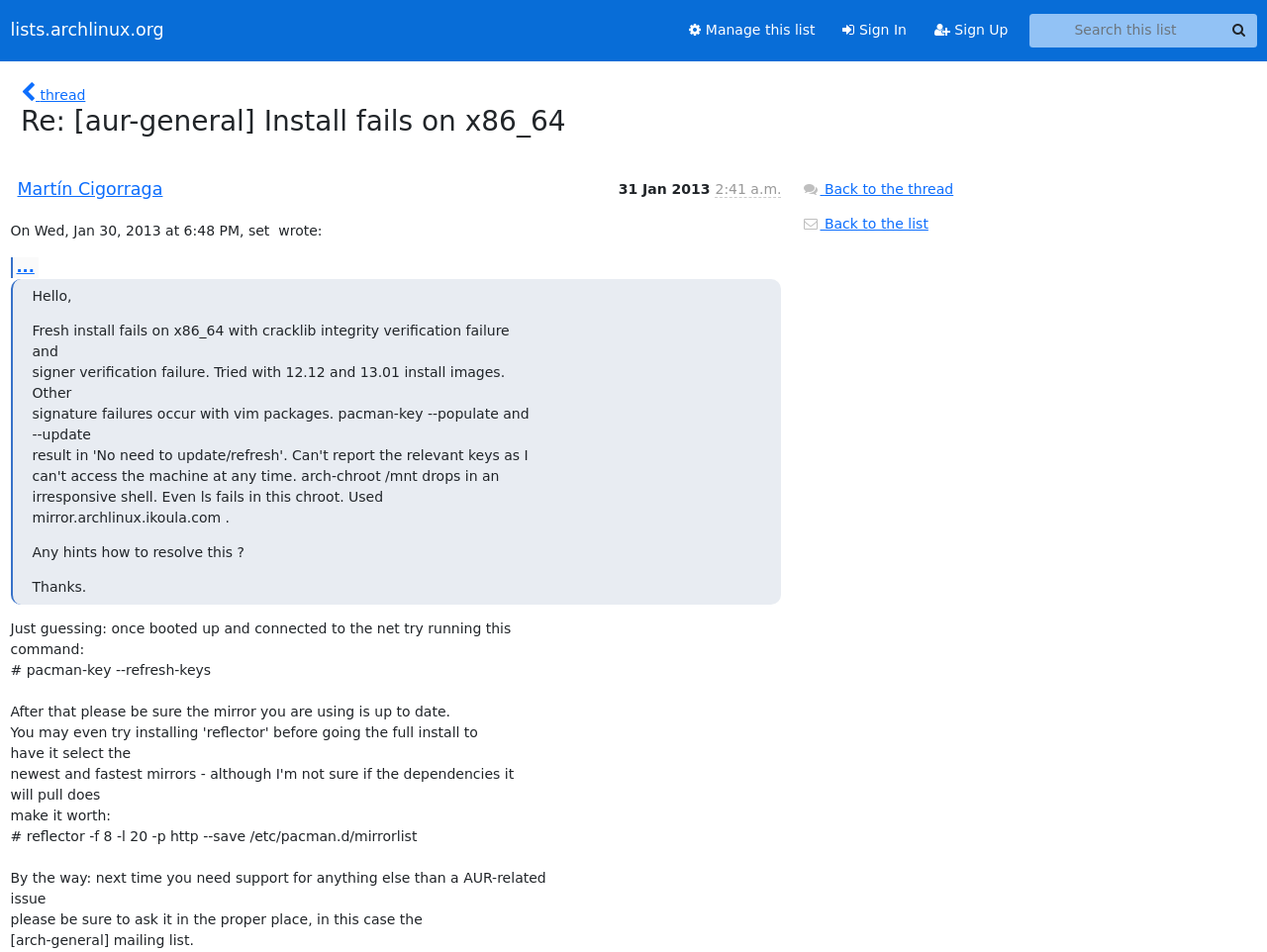What is the sender's time?
Examine the screenshot and reply with a single word or phrase.

Jan. 30, 2013, 11:41 p.m.